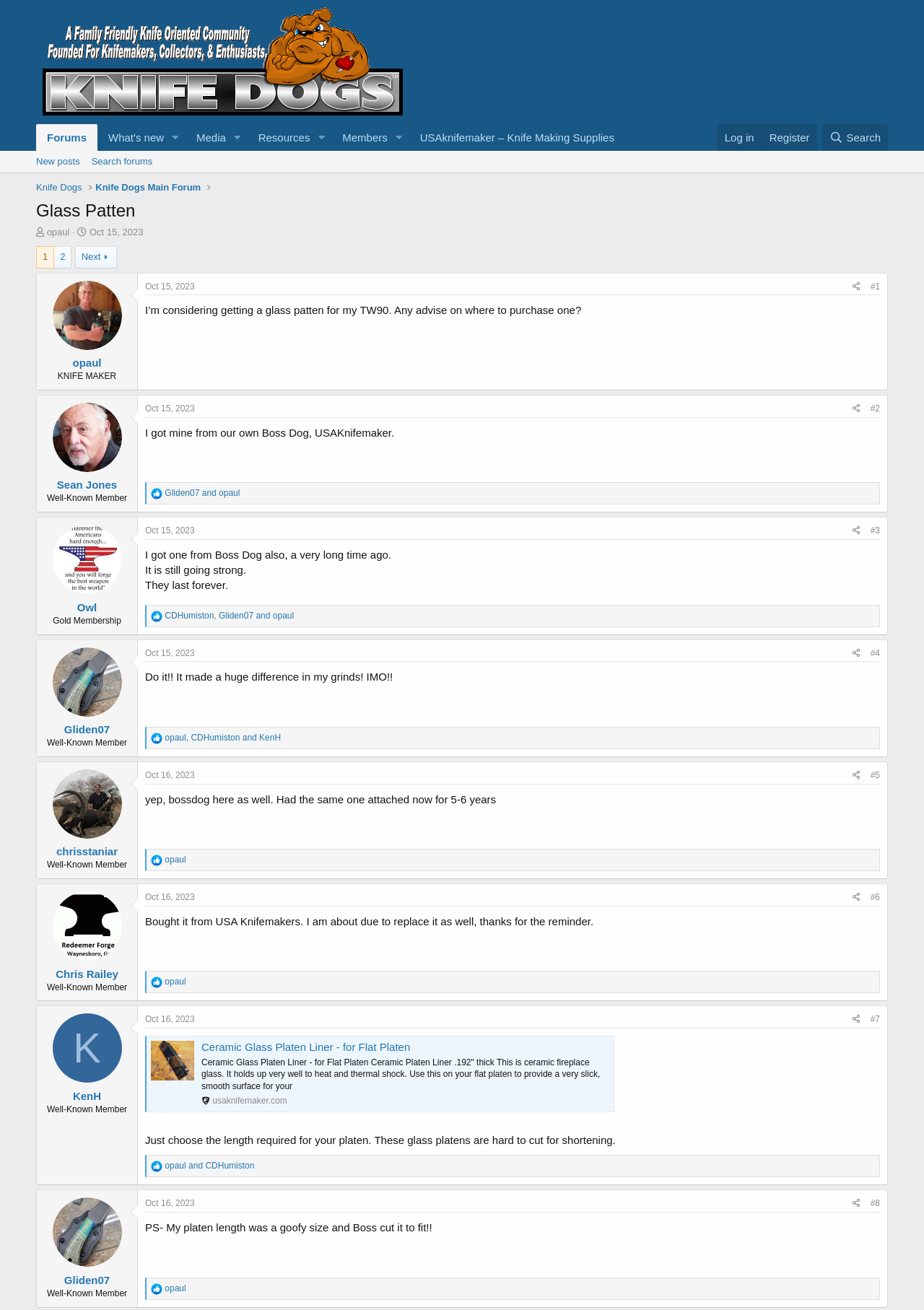Provide a thorough description of the webpage's content and layout.

This webpage is a forum discussion thread titled "Glass Patten" on KnifeDogs.com Forums. At the top, there is a navigation menu with links to "Forums", "What's new", "Media", "Resources", "Members", and "USAknifemaker – Knife Making Supplies". On the right side, there are links to "Log in" and "Register". 

Below the navigation menu, there is a thread starter section with the title "Glass Patten" and information about the thread starter, "opaul", including their username, start date, and time. 

The main content of the webpage is a series of posts from different users, including "opaul", "Sean Jones", and "Owl". Each post has a heading with the username, a timestamp, and a share link. The posts are arranged in a vertical sequence, with the most recent post at the top. 

The first post by "opaul" asks for advice on where to purchase a glass patten for their TW90. The second post by "Sean Jones" recommends purchasing from Boss Dog, USAKnifemaker. The third post by "Owl" shares their experience of getting a glass patten from Boss Dog a long time ago and mentions that it is still going strong.

Each post has a footer section with a "Like" button and a list of users who have reacted to the post. There are a total of three posts on this page, with pagination links at the bottom to navigate to other pages in the thread.